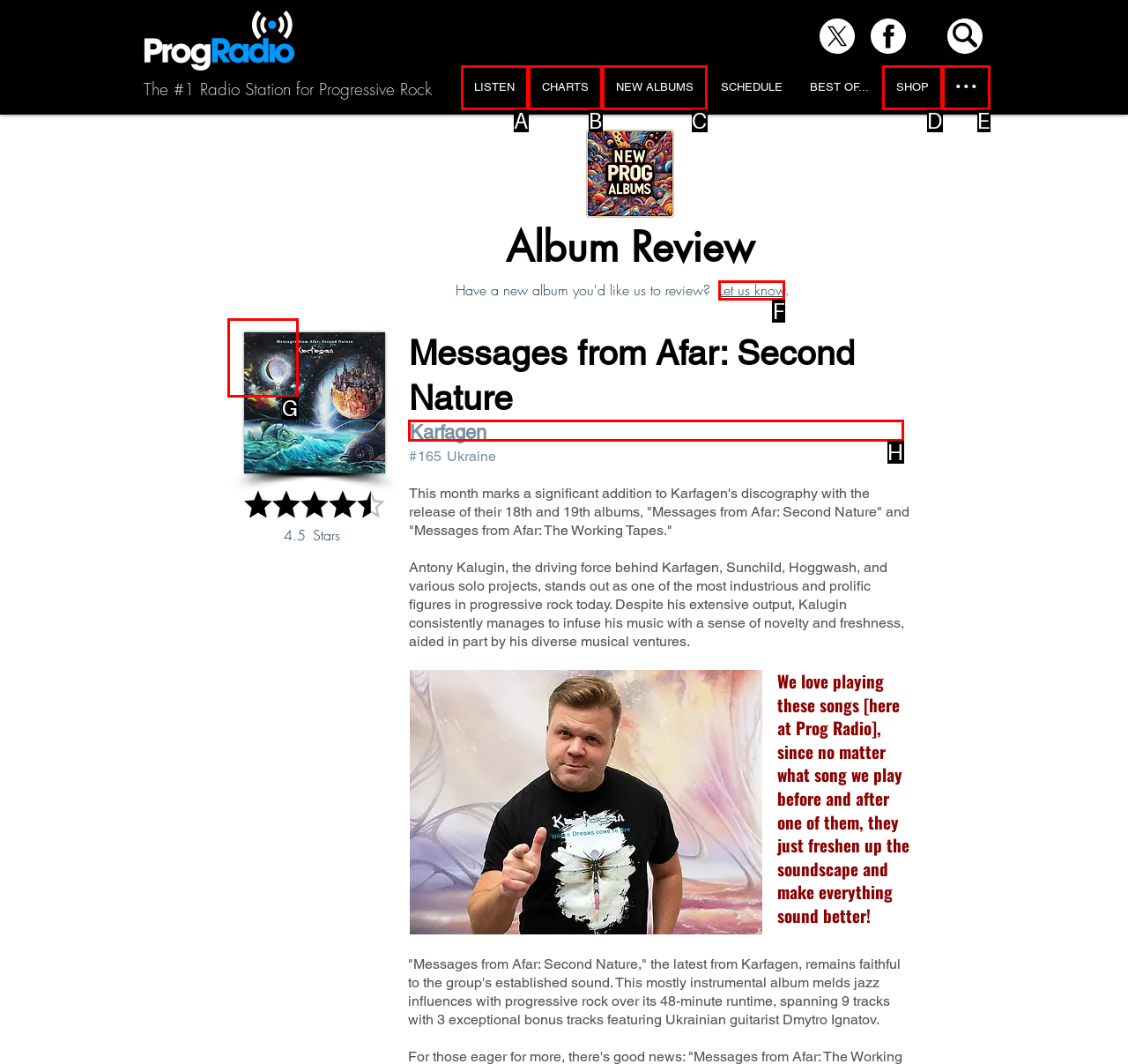Select the HTML element that fits the following description: • • •
Provide the letter of the matching option.

E